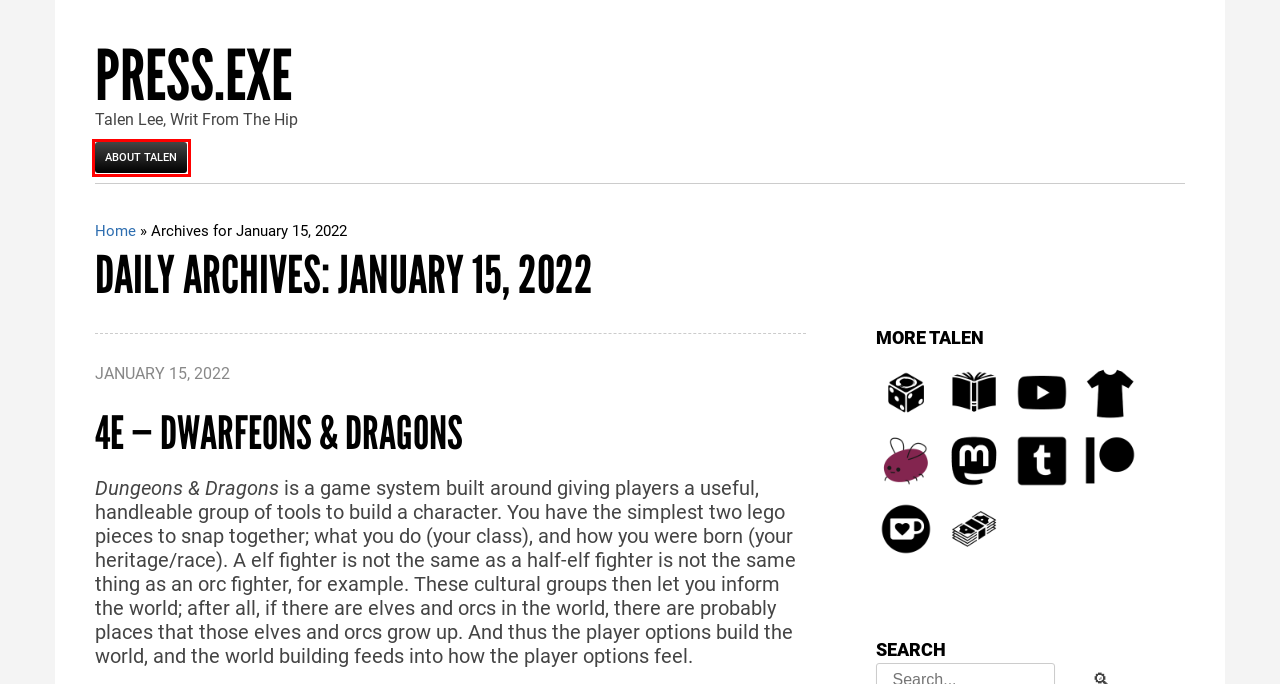Given a screenshot of a webpage with a red bounding box around a UI element, please identify the most appropriate webpage description that matches the new webpage after you click on the element. Here are the candidates:
A. press.exe | Talen Lee, Writ From The Hip
B. 4e — Dwarfeons & Dragons | press.exe
C. January 2, 2022 | press.exe
D. Talen Lee (@Talen_Lee@kind.social) - Be More Kind
E. About Talen | press.exe
F. January 18, 2022 | press.exe
G. January 24, 2022 | press.exe
H. The Sixth Age of Sand Archives | press.exe

E